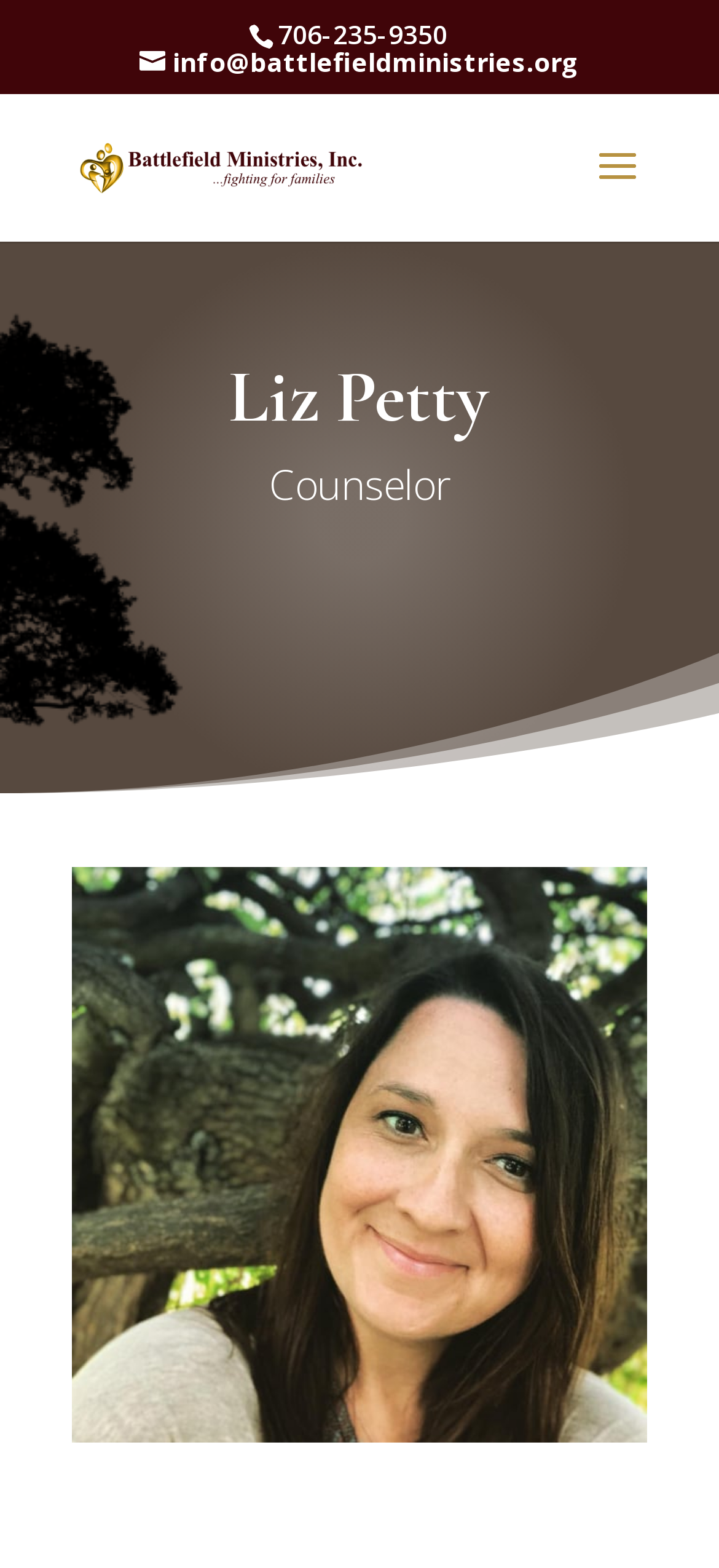Predict the bounding box of the UI element based on this description: "info@battlefieldministries.org".

[0.194, 0.028, 0.806, 0.05]